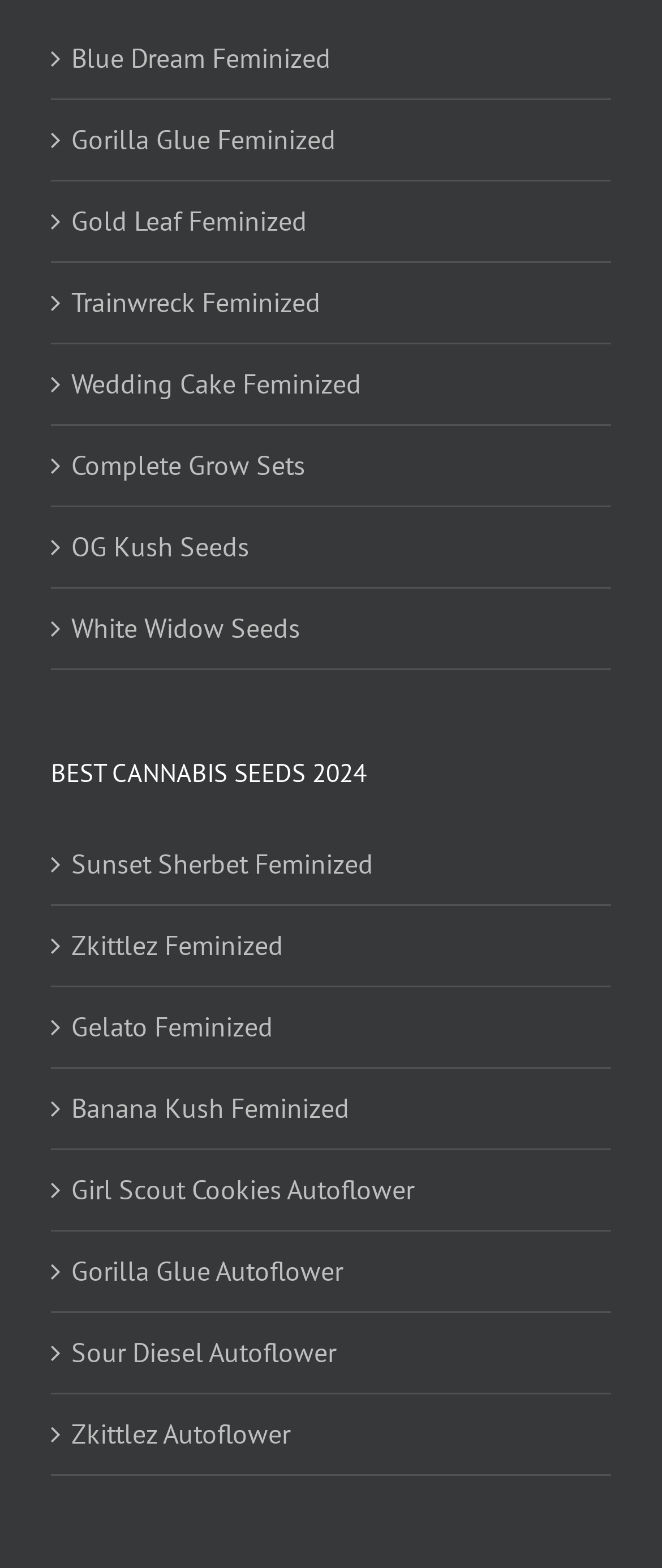Please determine the bounding box coordinates of the element to click on in order to accomplish the following task: "Explore Complete Grow Sets". Ensure the coordinates are four float numbers ranging from 0 to 1, i.e., [left, top, right, bottom].

[0.108, 0.283, 0.897, 0.312]